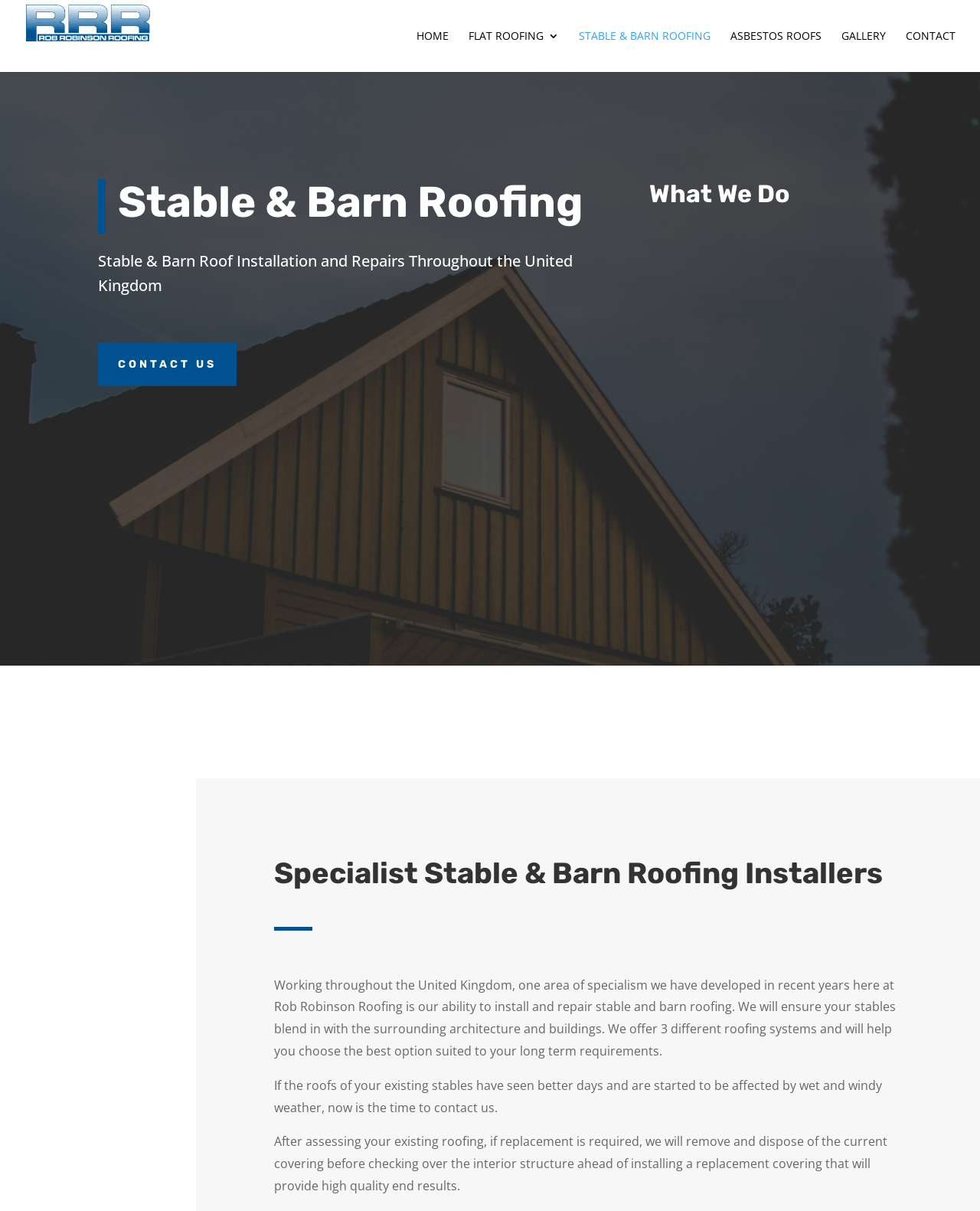What happens to the current covering if replacement is required?
Please use the visual content to give a single word or phrase answer.

Removed and disposed of